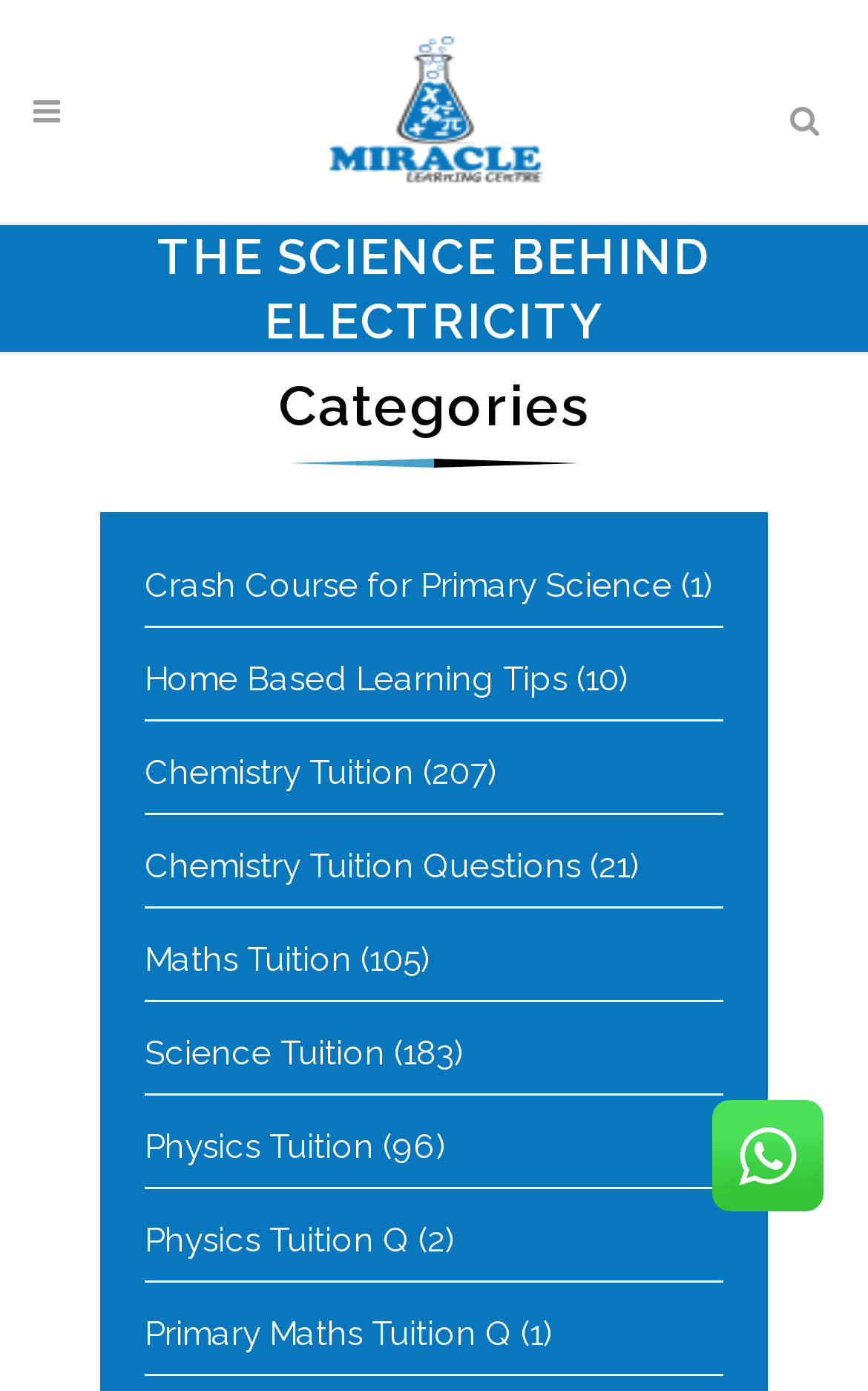Identify the bounding box coordinates of the clickable section necessary to follow the following instruction: "Learn about Science Tuition". The coordinates should be presented as four float numbers from 0 to 1, i.e., [left, top, right, bottom].

[0.167, 0.743, 0.444, 0.772]